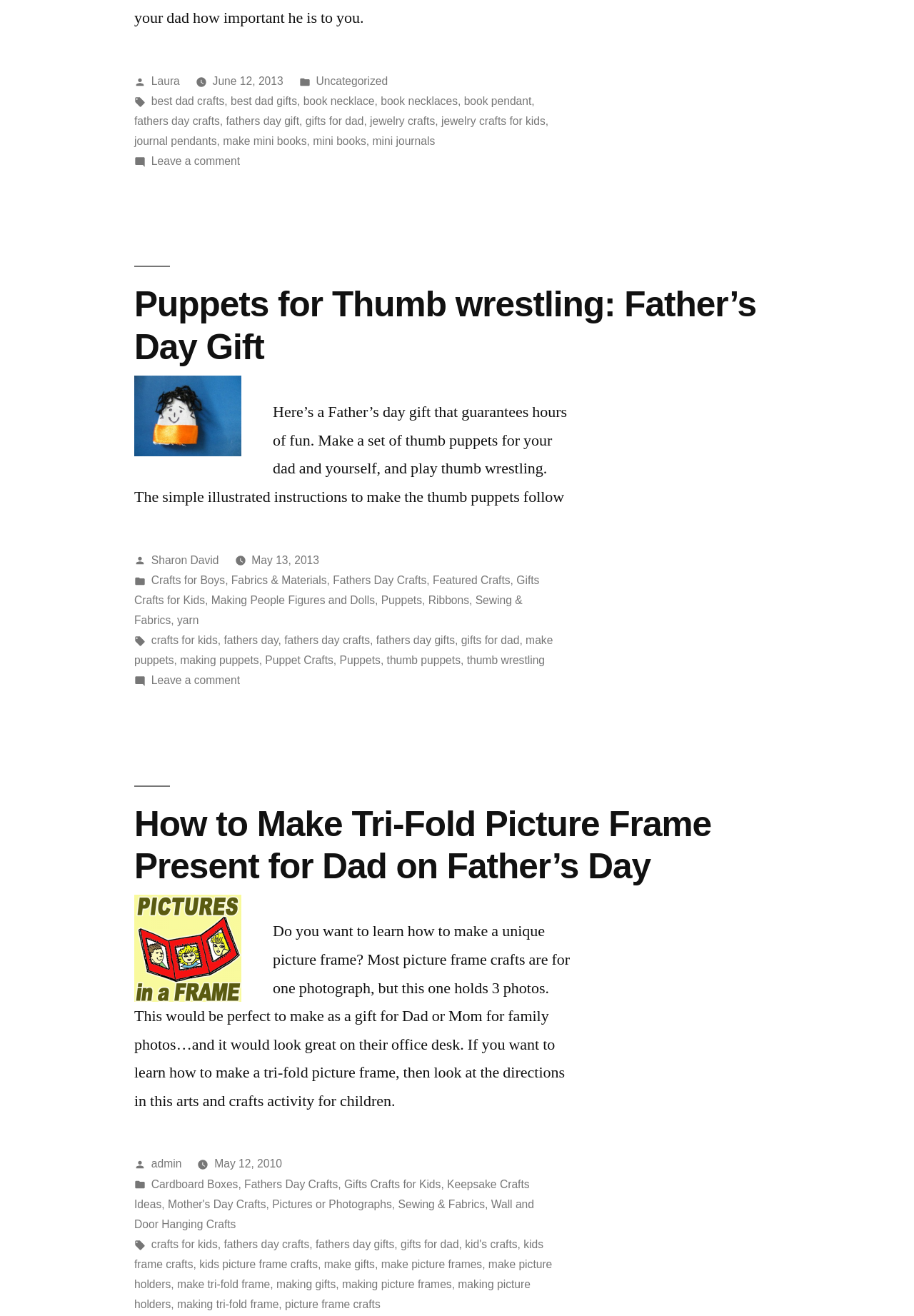Please specify the bounding box coordinates of the element that should be clicked to execute the given instruction: 'Click on the link to view the post about making a tri-fold picture frame present for dad on father's day'. Ensure the coordinates are four float numbers between 0 and 1, expressed as [left, top, right, bottom].

[0.147, 0.611, 0.778, 0.673]